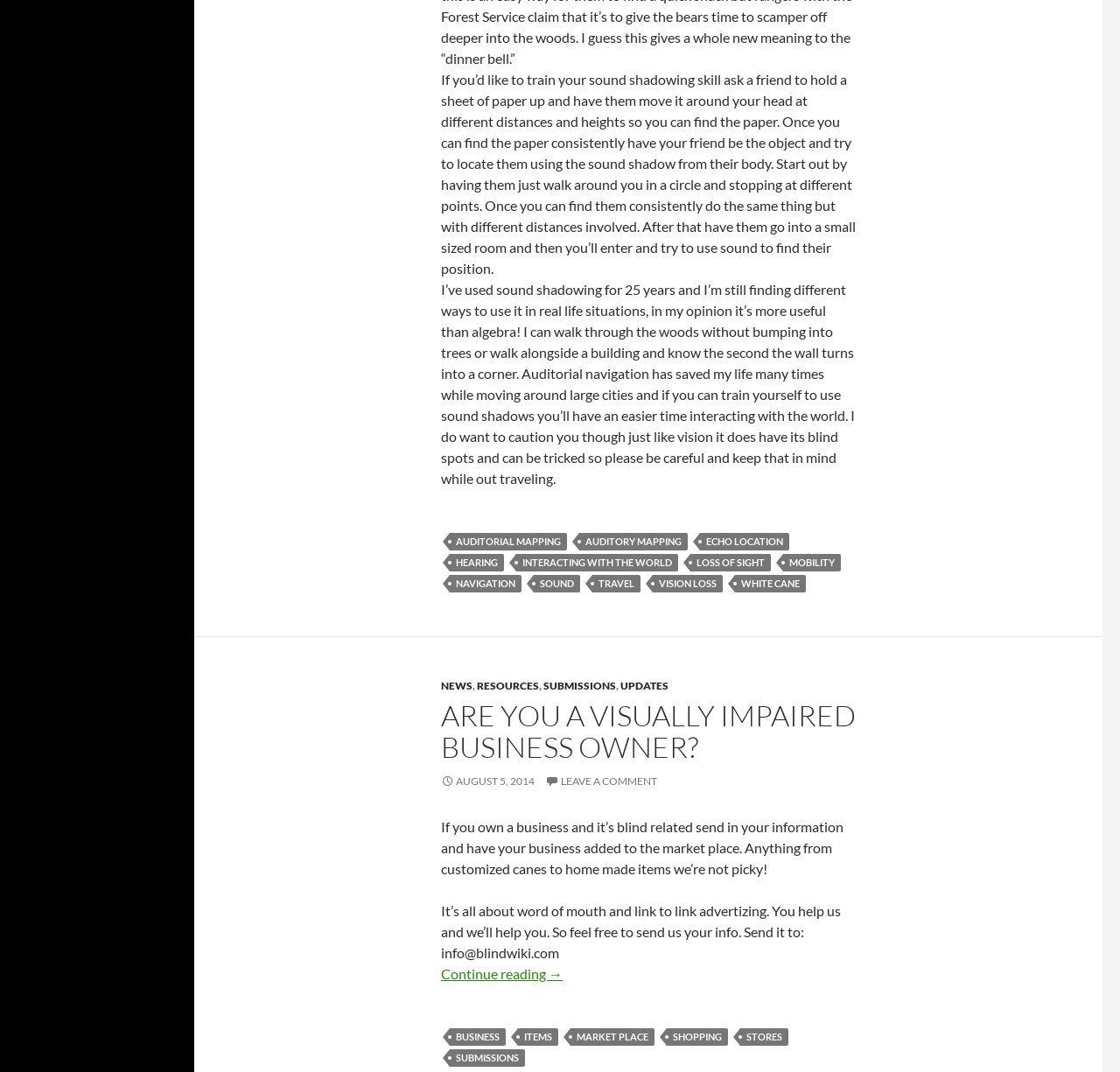Determine the coordinates of the bounding box that should be clicked to complete the instruction: "Read the article about sound shadowing". The coordinates should be represented by four float numbers between 0 and 1: [left, top, right, bottom].

[0.173, 0.593, 0.984, 0.997]